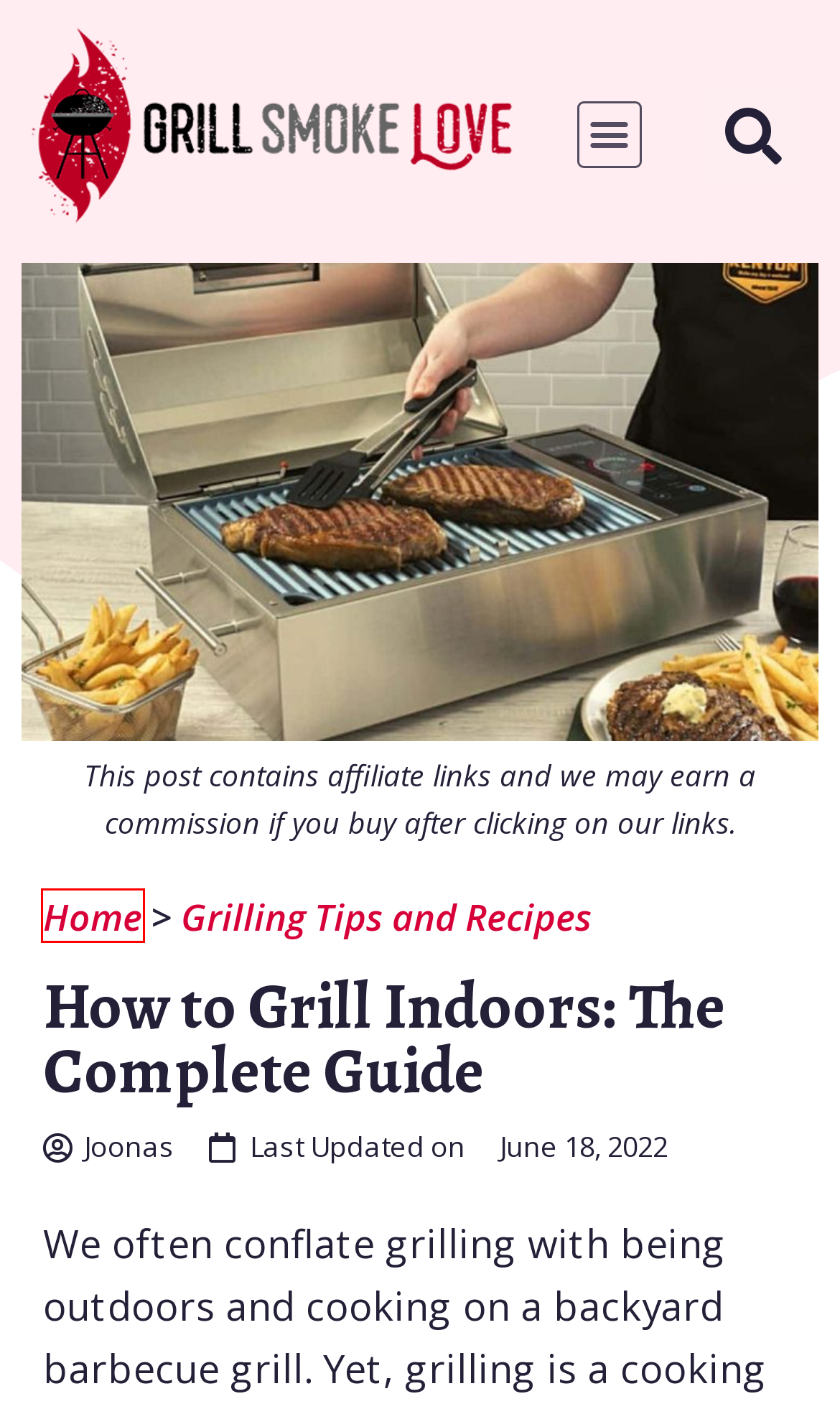You are given a screenshot of a webpage with a red bounding box around an element. Choose the most fitting webpage description for the page that appears after clicking the element within the red bounding box. Here are the candidates:
A. Chinese Chicken on a Stick Recipe - Simple & Delicious!
B. How to Cook a Tomahawk Steak on a Gas Grill? [Step-by-Step]
C. Privacy Policy - Grill Smoke Love
D. Affiliate Disclosure - Grill Smoke Love
E. Contact Us - Grill Smoke Love
F. Grilling Tips and Recipes - Grill Smoke Love
G. Best Gas Grills Under $1000 Reviewed - Natural Gas and Propane
H. Grill Smoke Love - Homepage

H